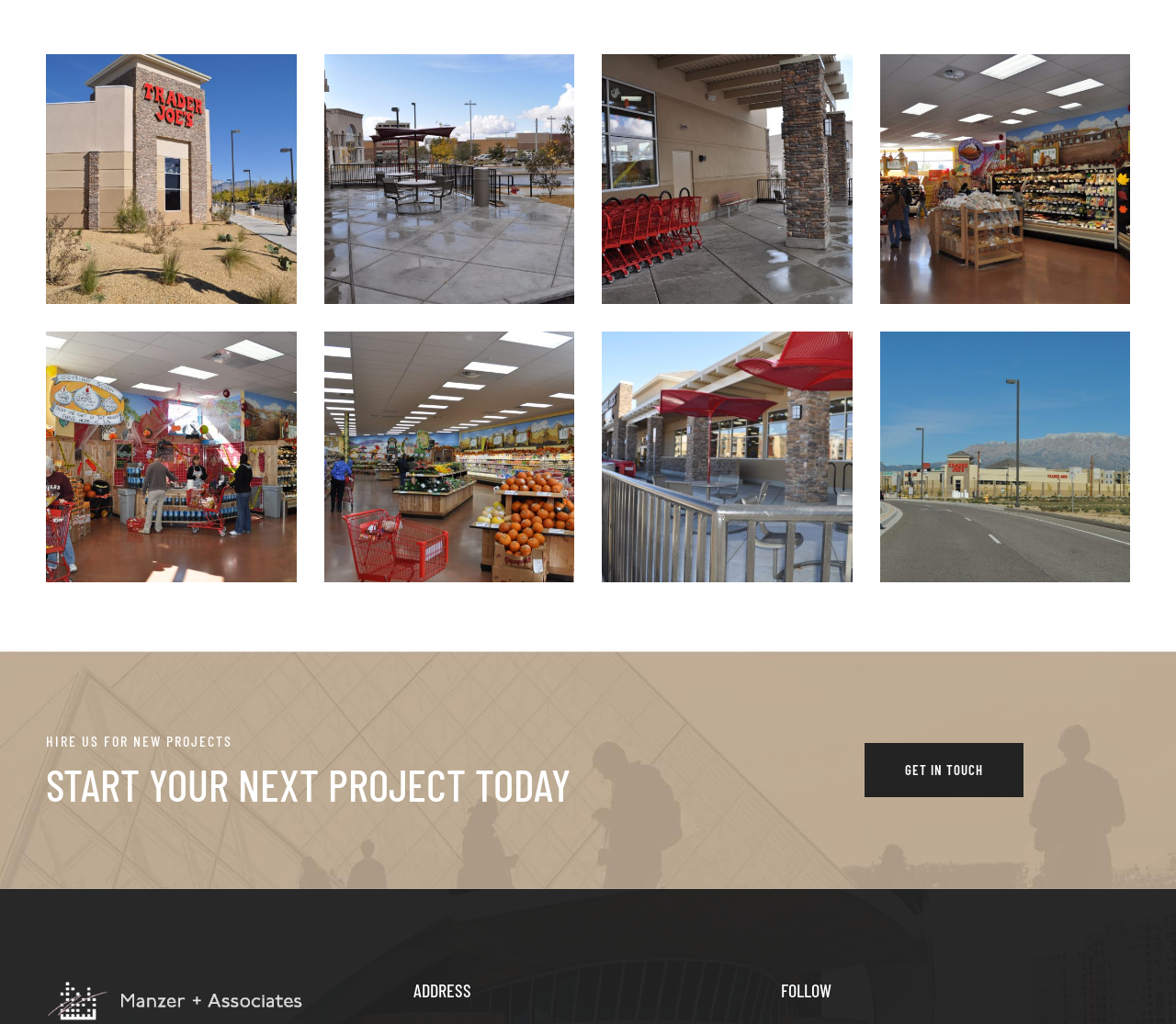Please locate the bounding box coordinates of the region I need to click to follow this instruction: "Click the 'Manzer + Associates' link".

[0.039, 0.967, 0.267, 0.984]